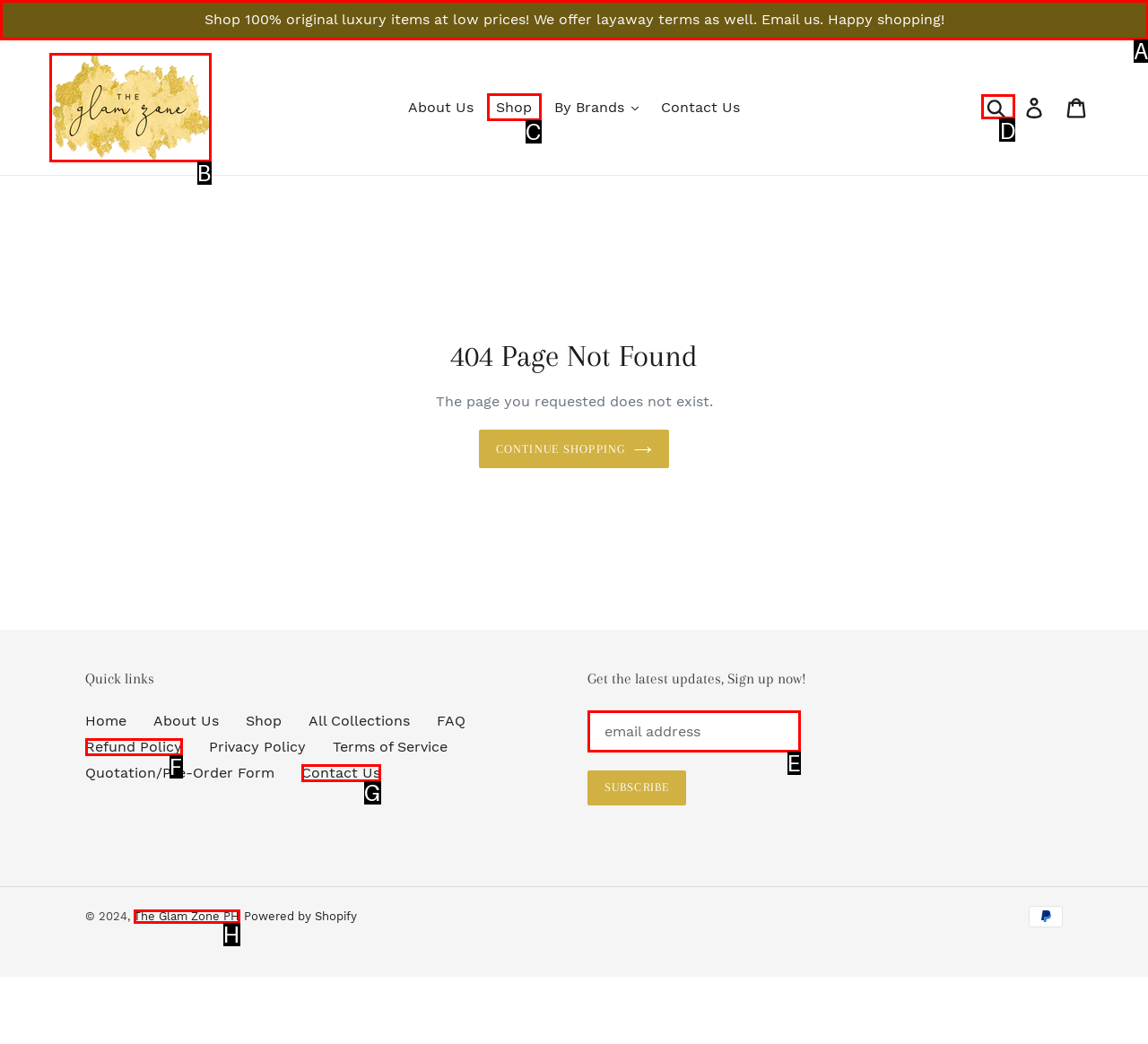Which lettered option should I select to achieve the task: Search for something according to the highlighted elements in the screenshot?

D